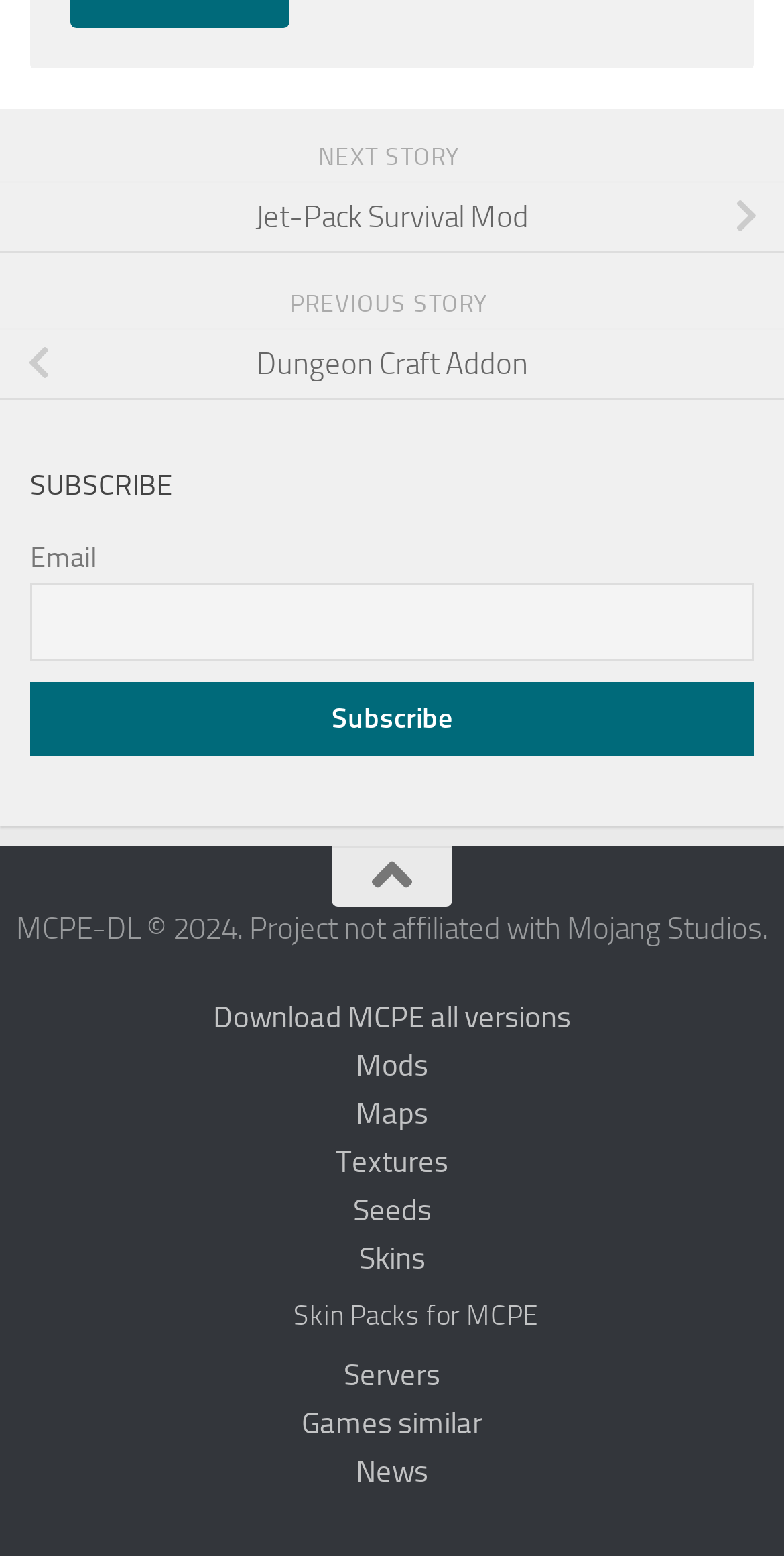Find the bounding box coordinates for the area that must be clicked to perform this action: "Download MCPE all versions".

[0.0, 0.638, 1.0, 0.669]